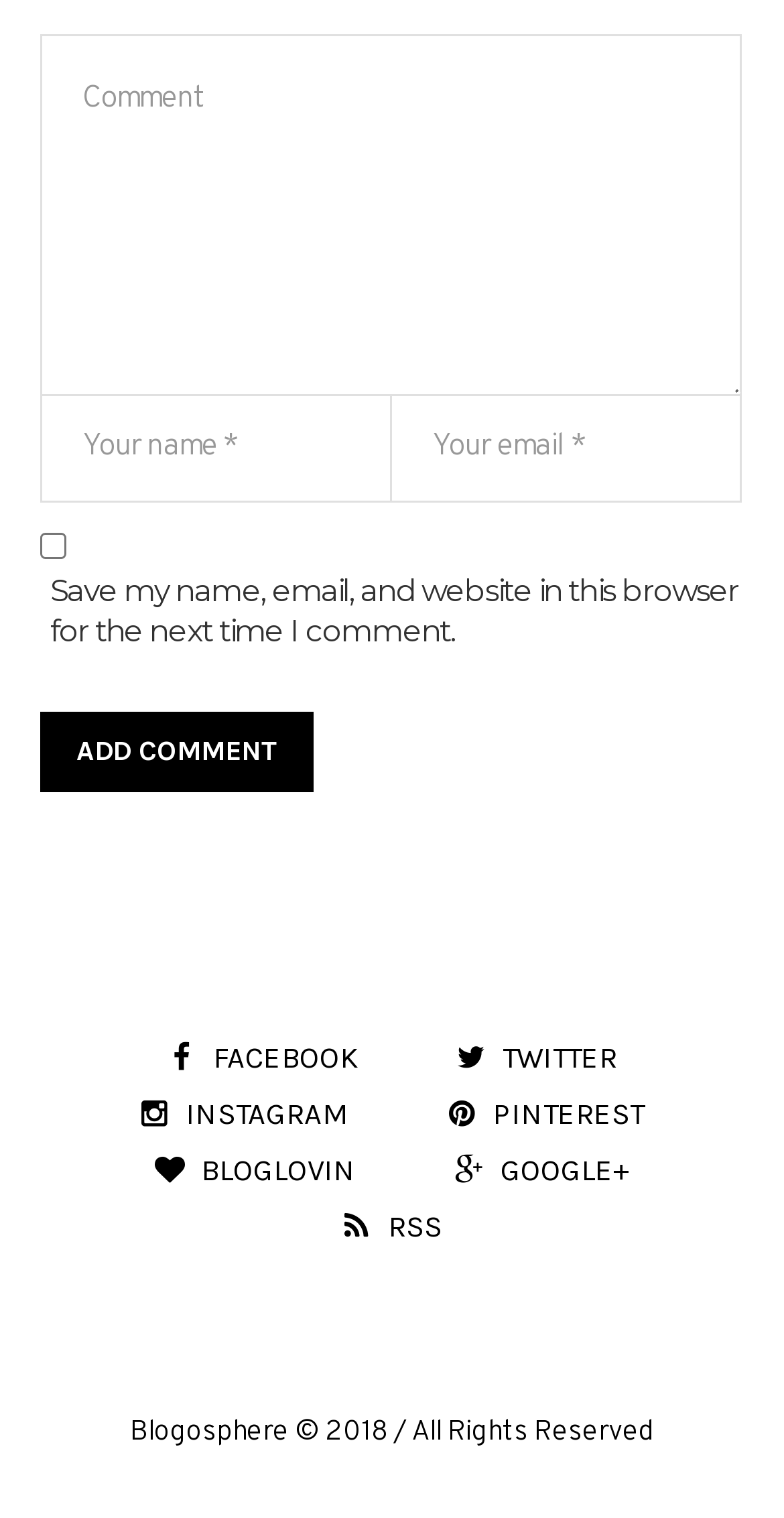Please determine the bounding box coordinates of the element to click in order to execute the following instruction: "Add a comment". The coordinates should be four float numbers between 0 and 1, specified as [left, top, right, bottom].

[0.051, 0.469, 0.4, 0.522]